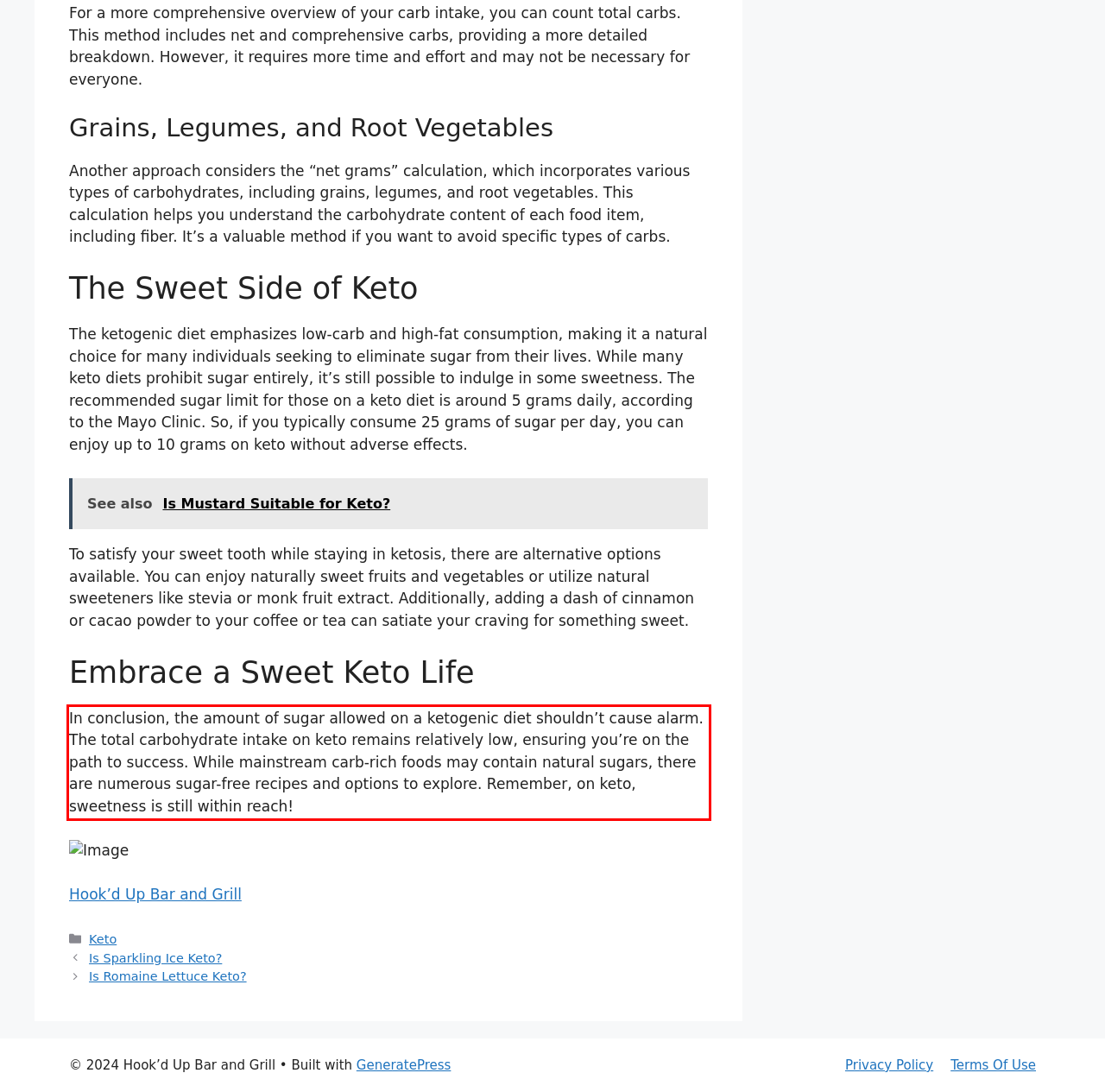Identify the text inside the red bounding box in the provided webpage screenshot and transcribe it.

In conclusion, the amount of sugar allowed on a ketogenic diet shouldn’t cause alarm. The total carbohydrate intake on keto remains relatively low, ensuring you’re on the path to success. While mainstream carb-rich foods may contain natural sugars, there are numerous sugar-free recipes and options to explore. Remember, on keto, sweetness is still within reach!